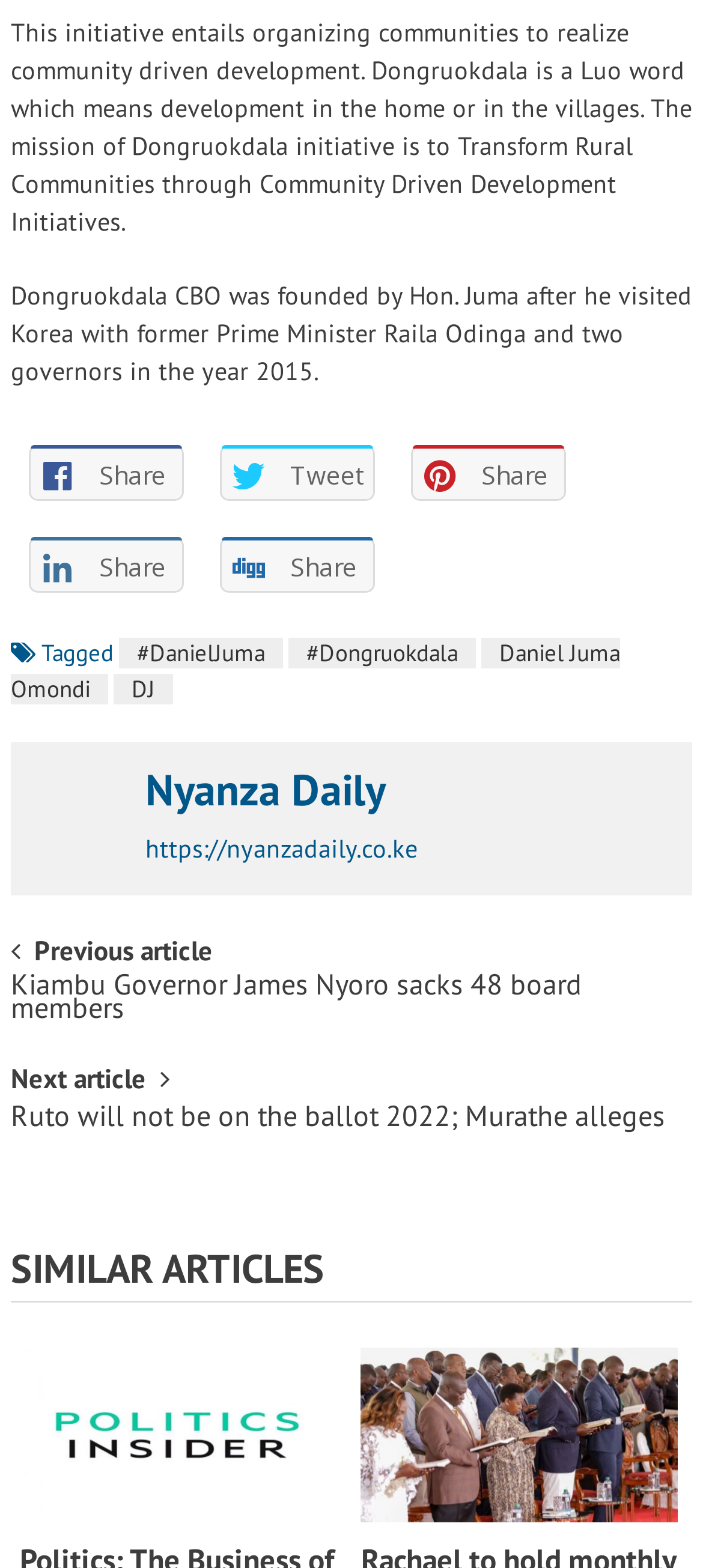How many similar articles are listed?
Please craft a detailed and exhaustive response to the question.

There are four similar articles listed in the 'SIMILAR ARTICLES' section of the webpage, which are 'Politics; The Business of selling perception', 'Politics; The Business of selling perception', 'Rachael to hold monthly prayer meetings at State House', and 'Rachael to hold monthly prayer meetings at State House'.